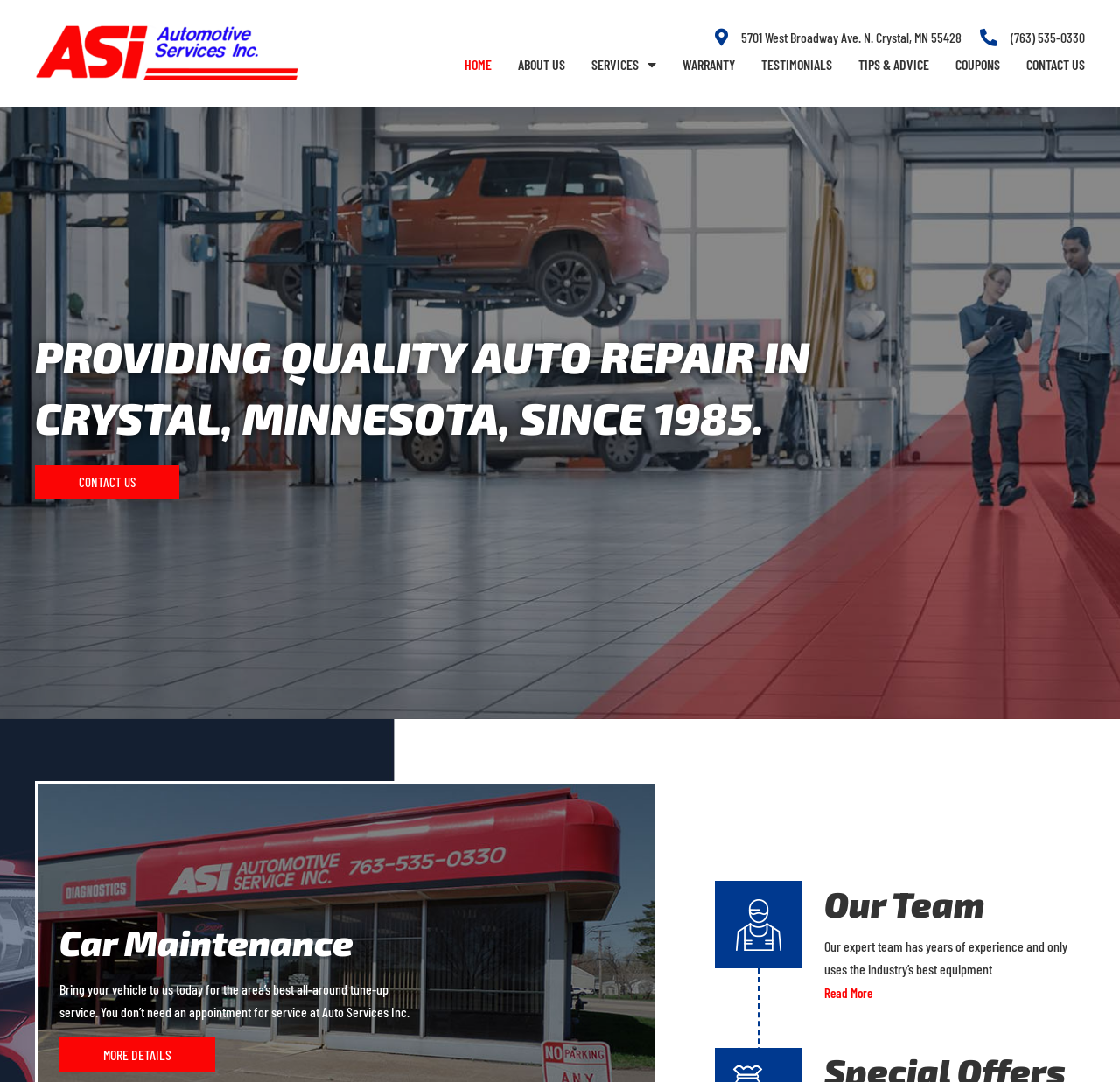What is the expertise of the team at ASI Automotive Services Inc.?
Please provide a comprehensive answer based on the contents of the image.

I found this by reading the static text element that says 'Our expert team has years of experience and only uses the industry’s best equipment'. This suggests that the team at ASI Automotive Services Inc. has years of experience and uses the industry’s best equipment.